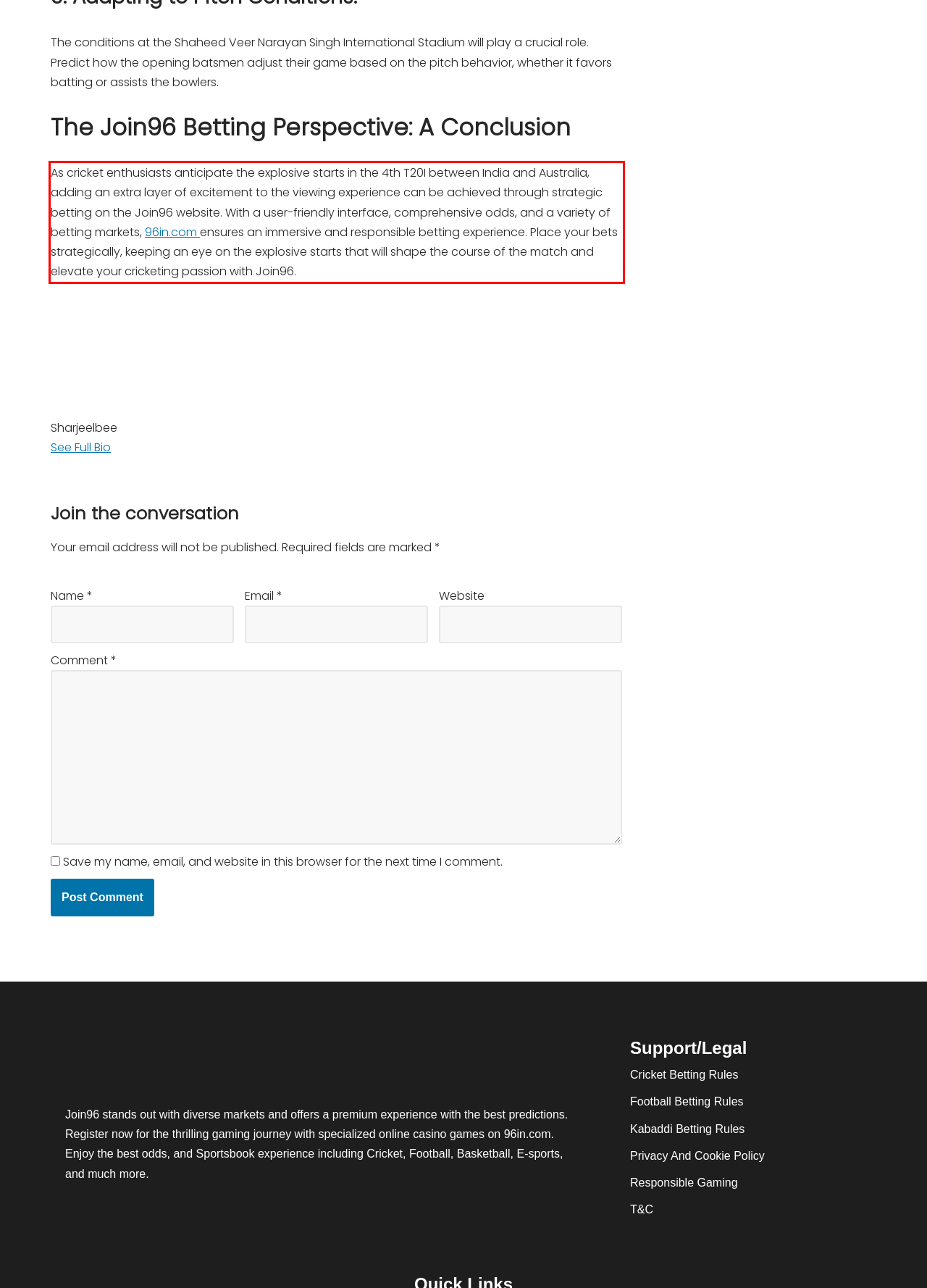Your task is to recognize and extract the text content from the UI element enclosed in the red bounding box on the webpage screenshot.

As cricket enthusiasts anticipate the explosive starts in the 4th T20I between India and Australia, adding an extra layer of excitement to the viewing experience can be achieved through strategic betting on the Join96 website. With a user-friendly interface, comprehensive odds, and a variety of betting markets, 96in.com ensures an immersive and responsible betting experience. Place your bets strategically, keeping an eye on the explosive starts that will shape the course of the match and elevate your cricketing passion with Join96.